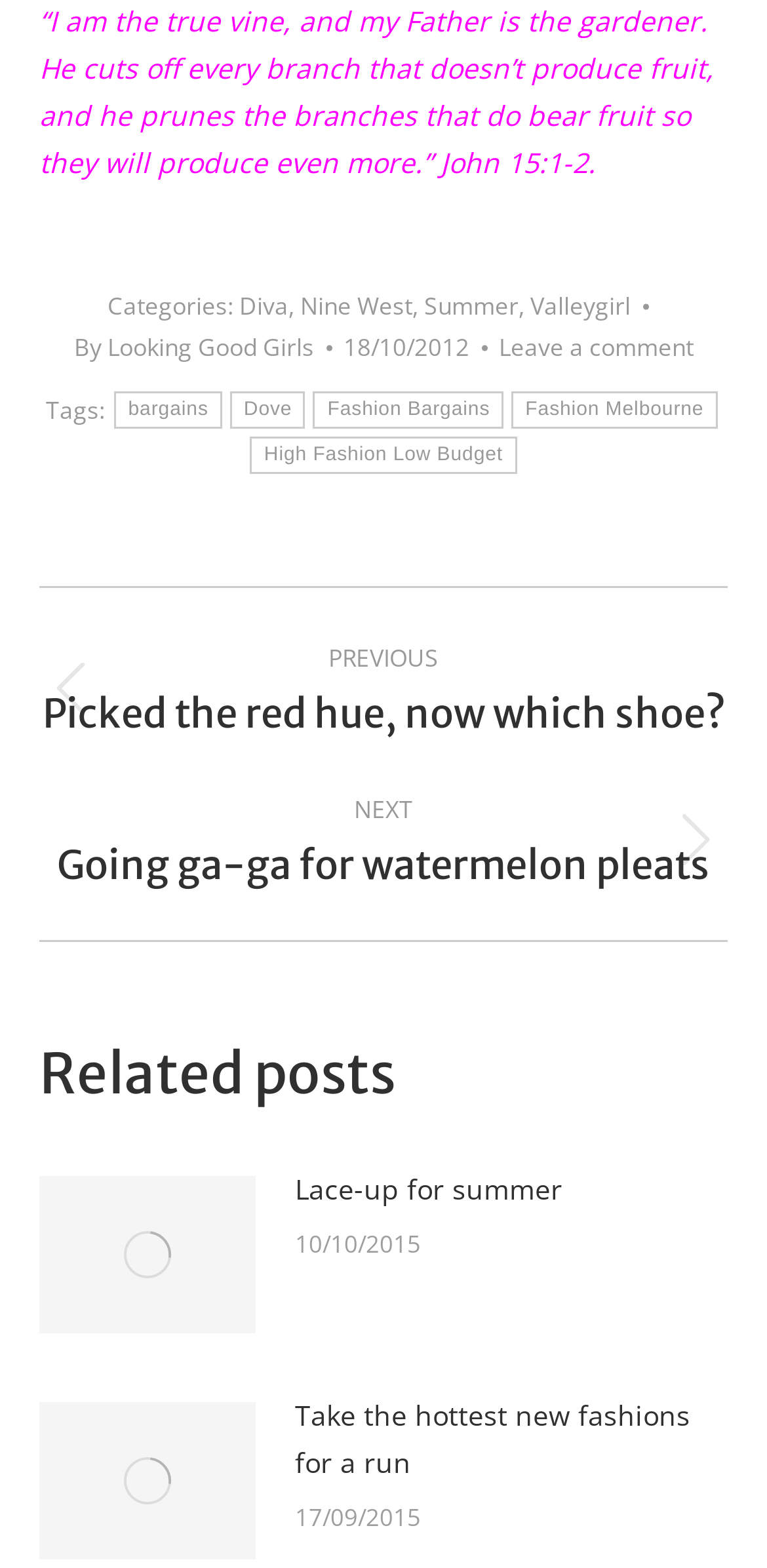Provide the bounding box coordinates of the HTML element described by the text: "Fashion Bargains".

[0.409, 0.25, 0.657, 0.274]